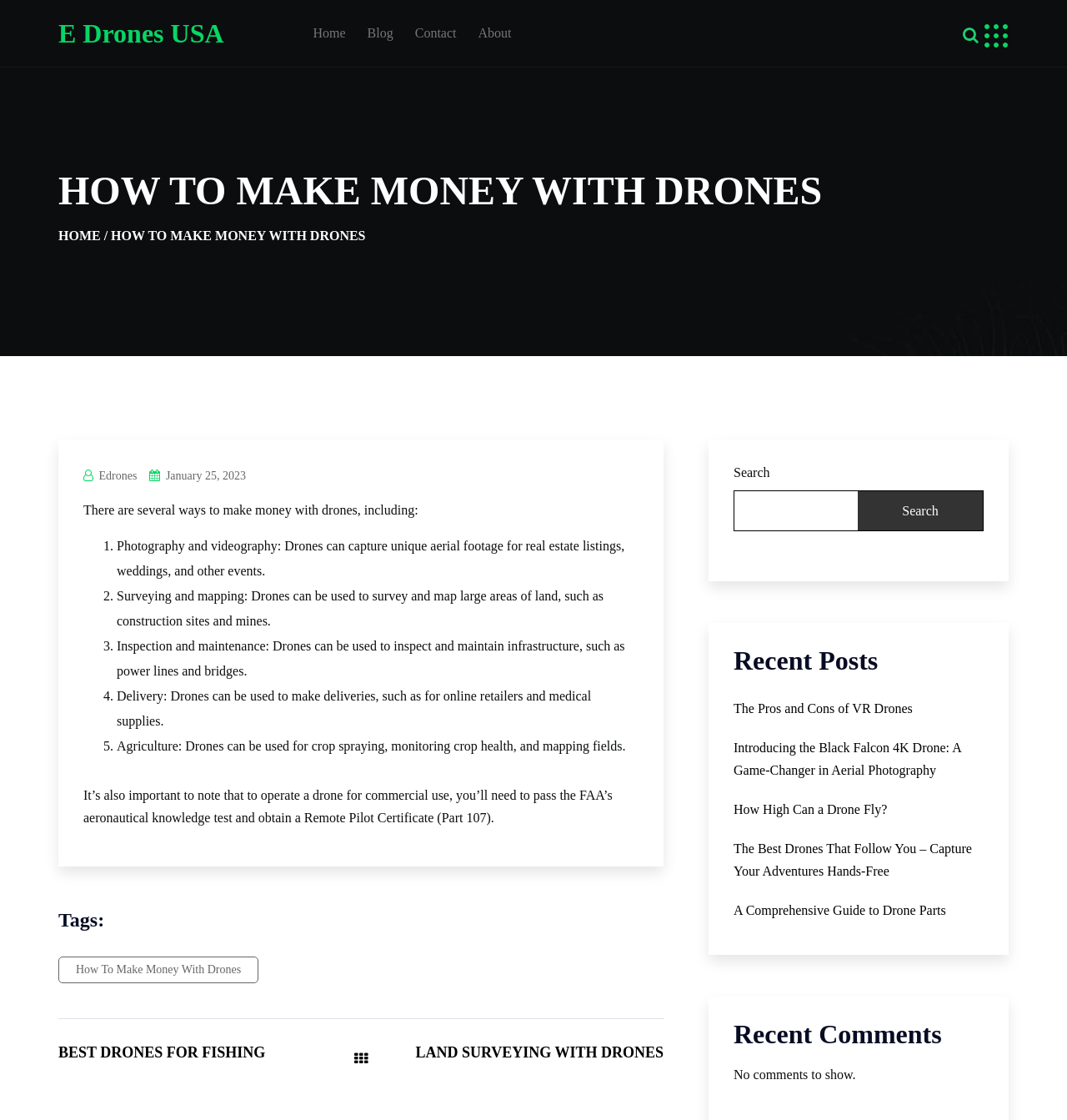Locate the bounding box coordinates for the element described below: "About". The coordinates must be four float values between 0 and 1, formatted as [left, top, right, bottom].

[0.438, 0.013, 0.489, 0.046]